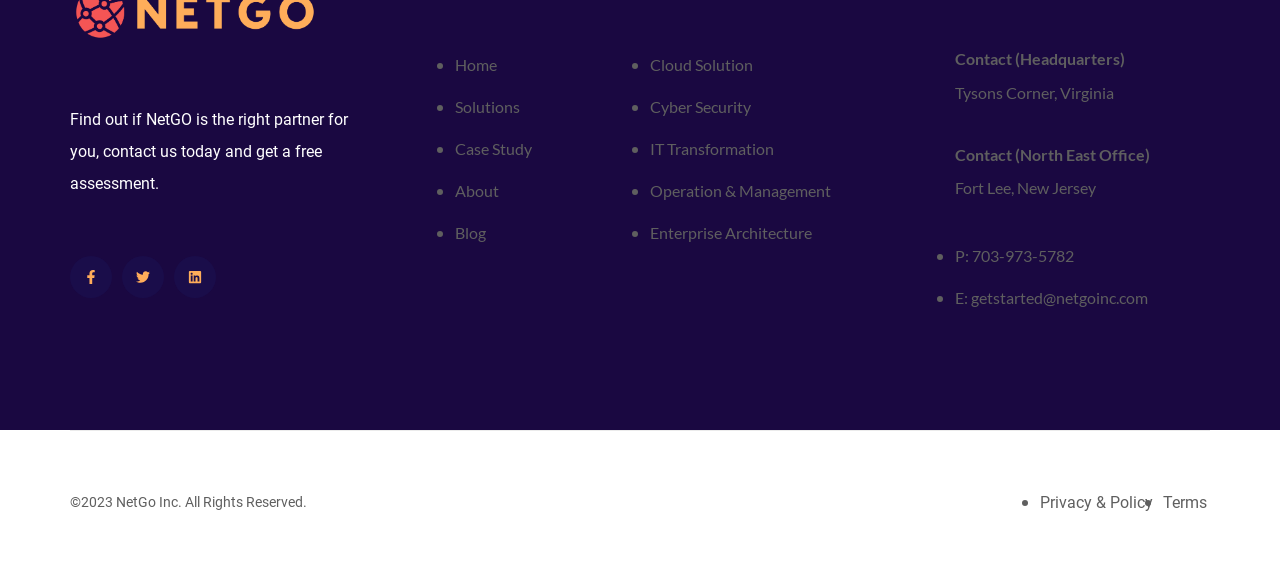Please locate the bounding box coordinates of the region I need to click to follow this instruction: "Call NetGO headquarters".

[0.746, 0.436, 0.839, 0.469]